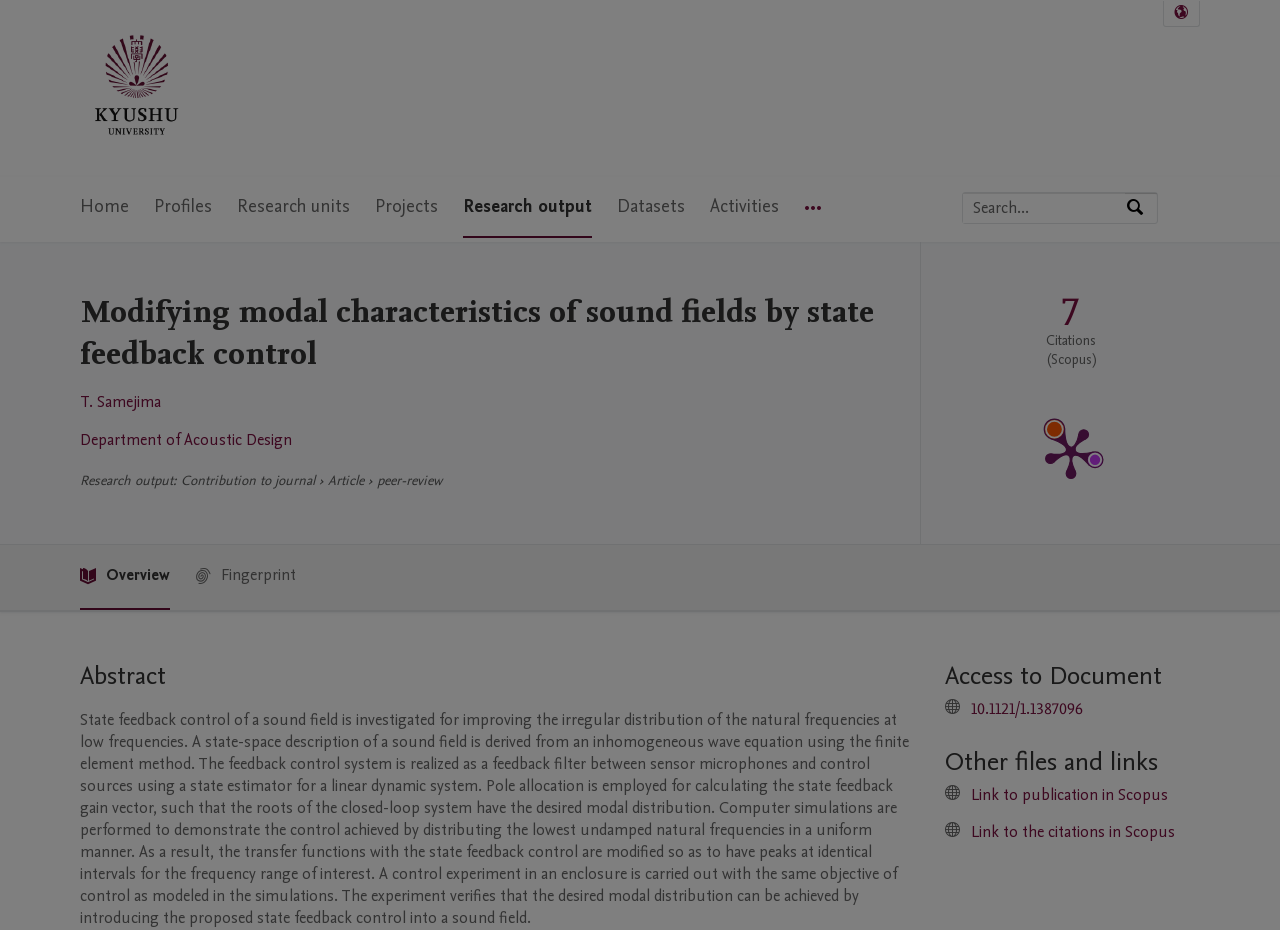Please specify the bounding box coordinates in the format (top-left x, top-left y, bottom-right x, bottom-right y), with all values as floating point numbers between 0 and 1. Identify the bounding box of the UI element described by: Admissions Services

None